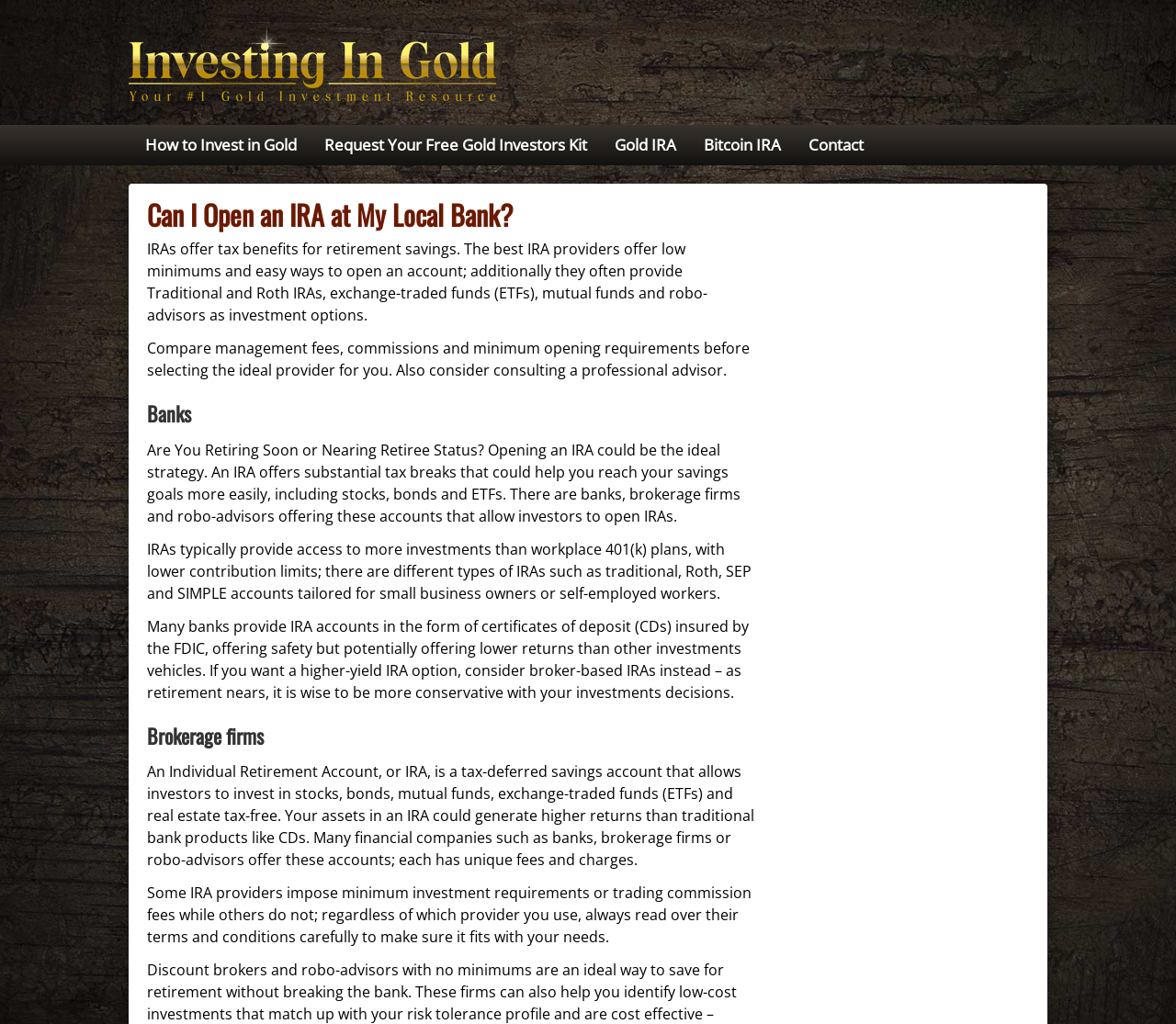Identify the bounding box for the element characterized by the following description: "NextAuto Glass Service Madison, NCNext".

None